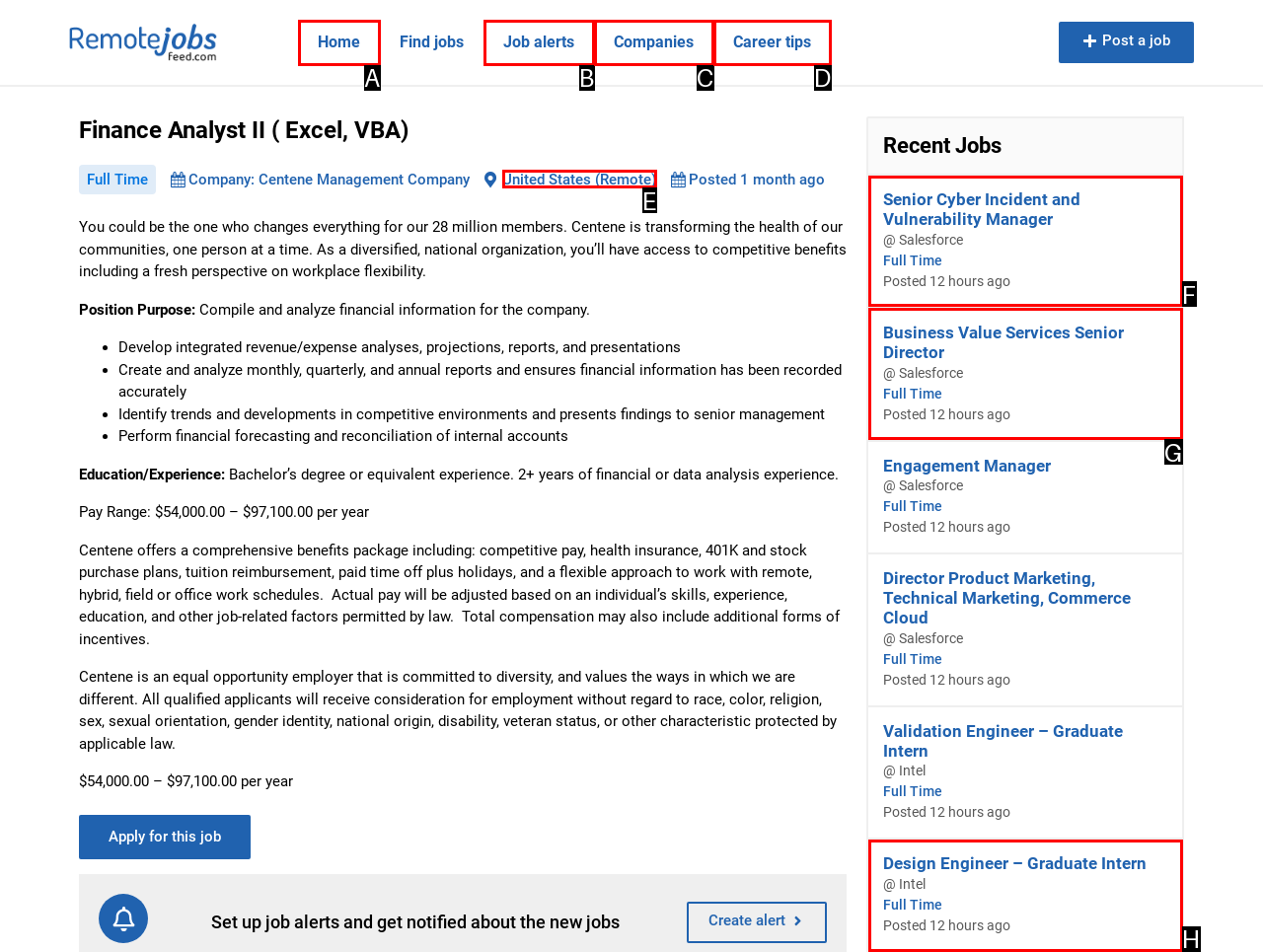Look at the highlighted elements in the screenshot and tell me which letter corresponds to the task: View the 'Senior Cyber Incident and Vulnerability Manager' job.

F